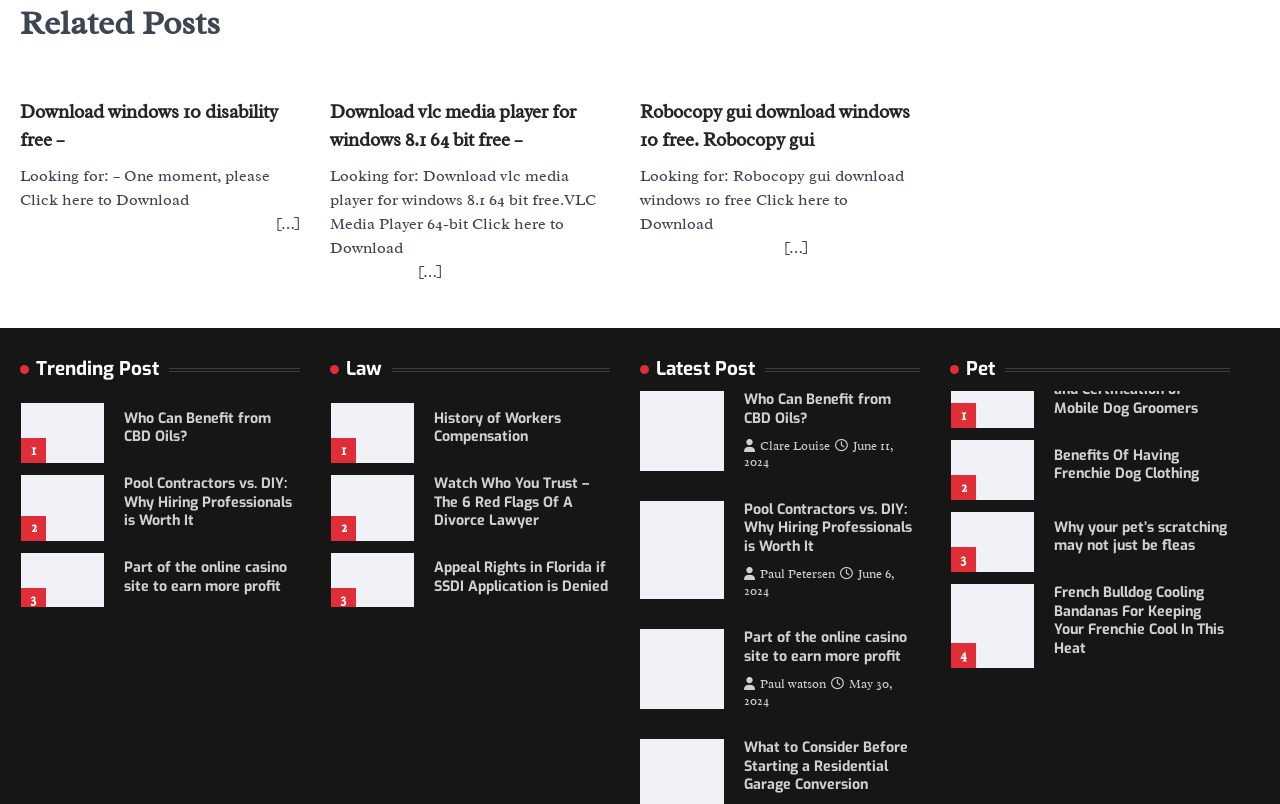Refer to the image and provide an in-depth answer to the question: 
What is the title of the first trending post?

The first trending post is located under the 'Trending Post' section, and its title is 'Who Can Benefit from CBD Oils?'.